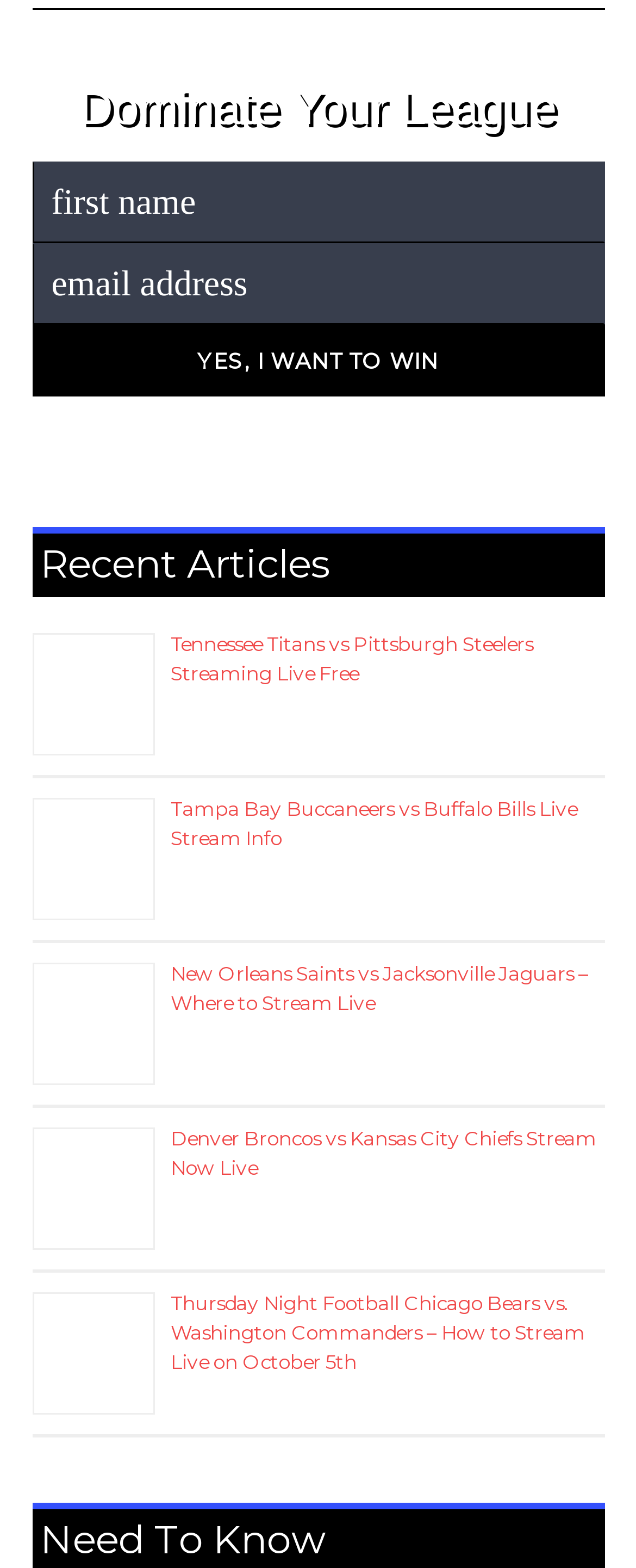What is the first article about?
Give a single word or phrase answer based on the content of the image.

Tennessee Titans vs Pittsburgh Steelers